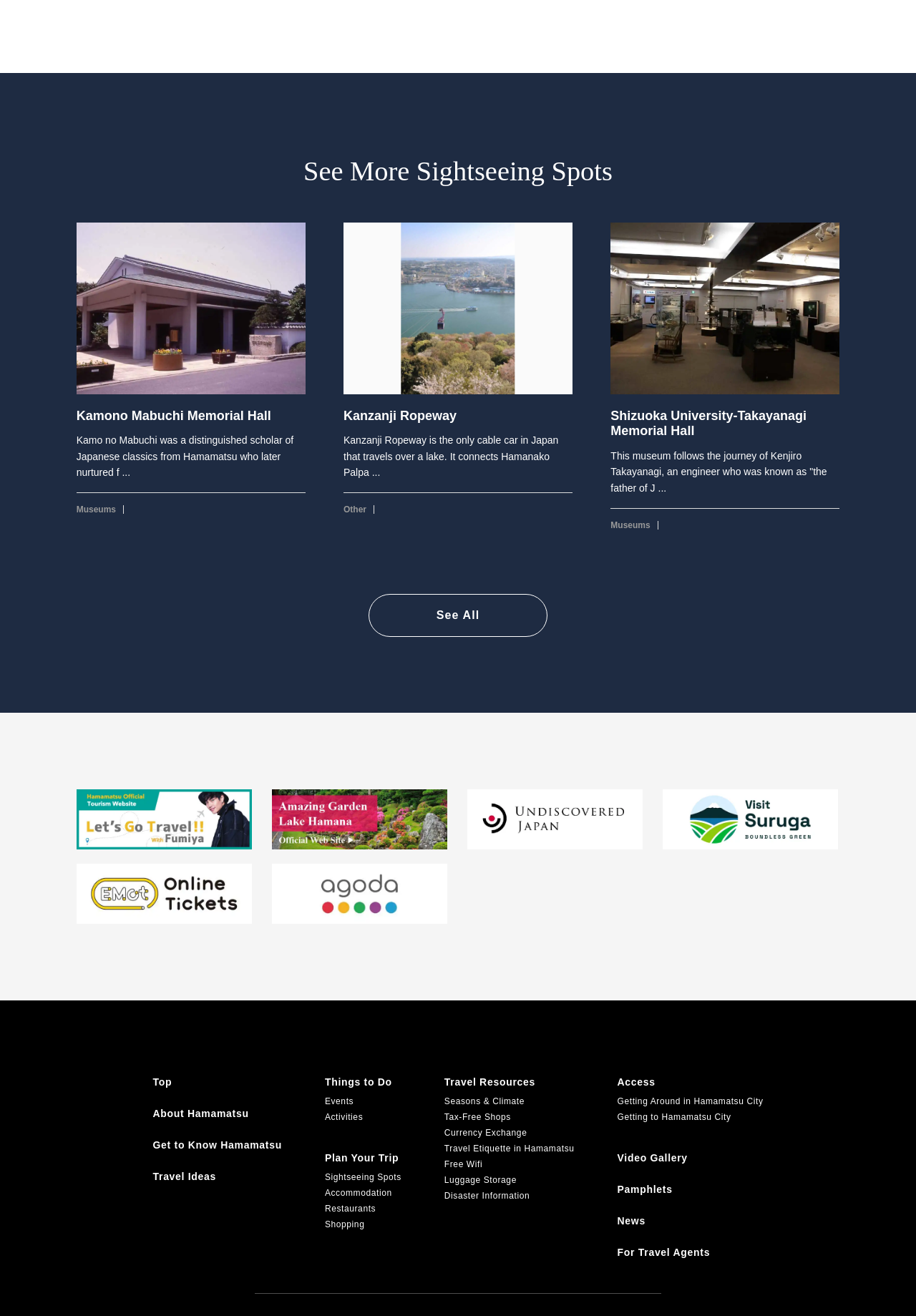Provide the bounding box coordinates of the HTML element this sentence describes: "Seasons & Climate".

[0.485, 0.833, 0.573, 0.841]